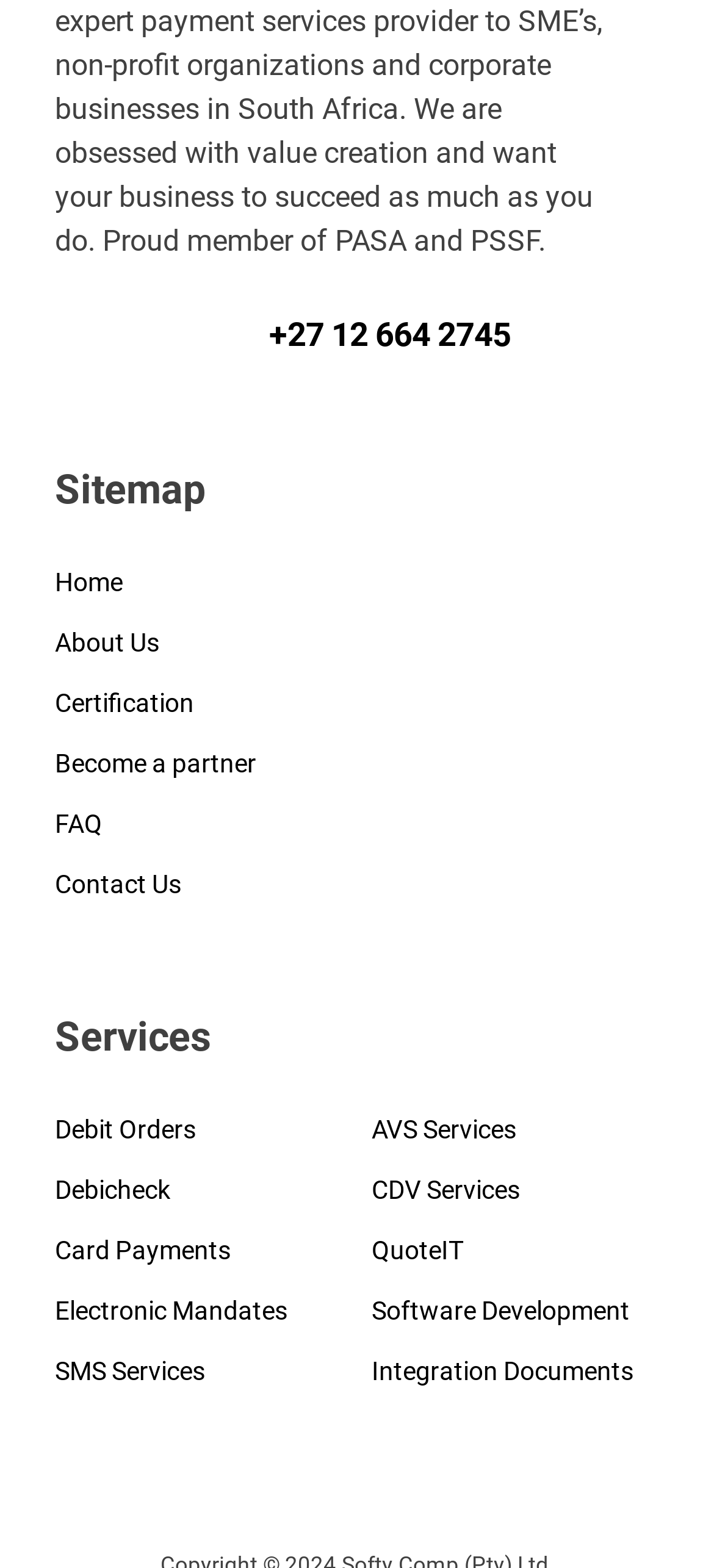What is the phone number on the webpage?
Based on the image, answer the question with a single word or brief phrase.

+27 12 664 2745